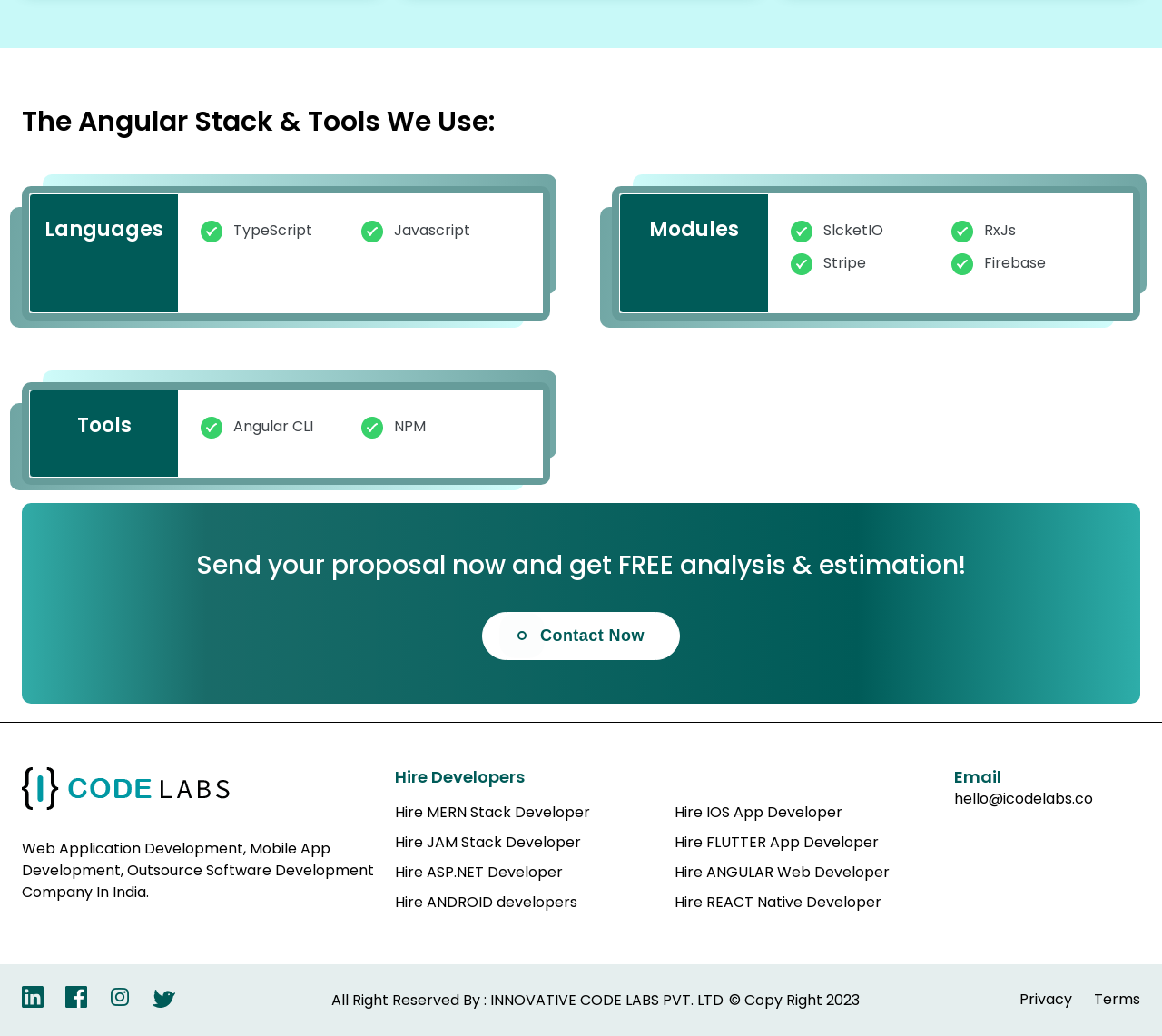Determine the bounding box coordinates of the clickable area required to perform the following instruction: "Send email to hello@icodelabs.co". The coordinates should be represented as four float numbers between 0 and 1: [left, top, right, bottom].

[0.821, 0.76, 0.94, 0.78]